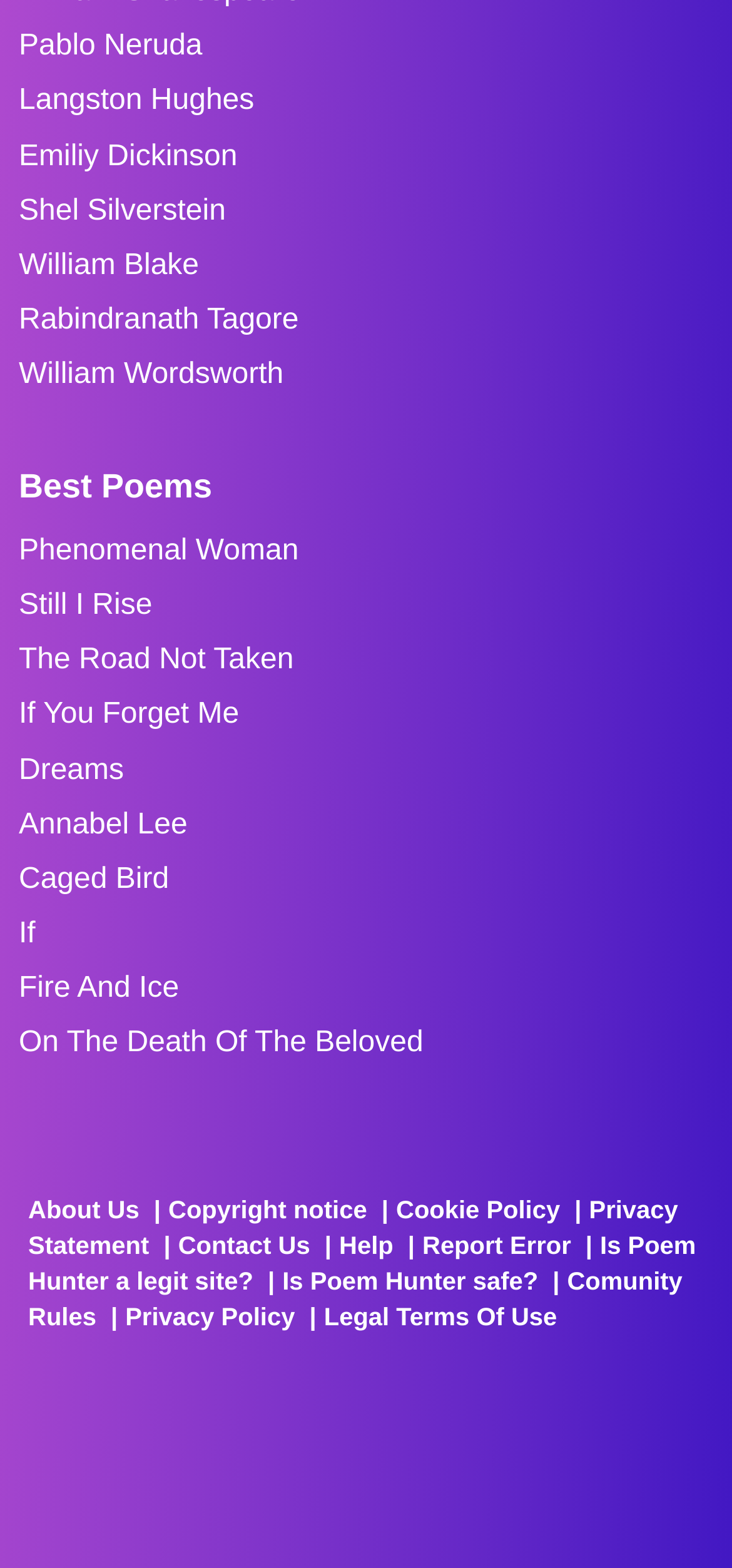Please find the bounding box coordinates for the clickable element needed to perform this instruction: "Visit About Us page".

[0.038, 0.762, 0.19, 0.78]